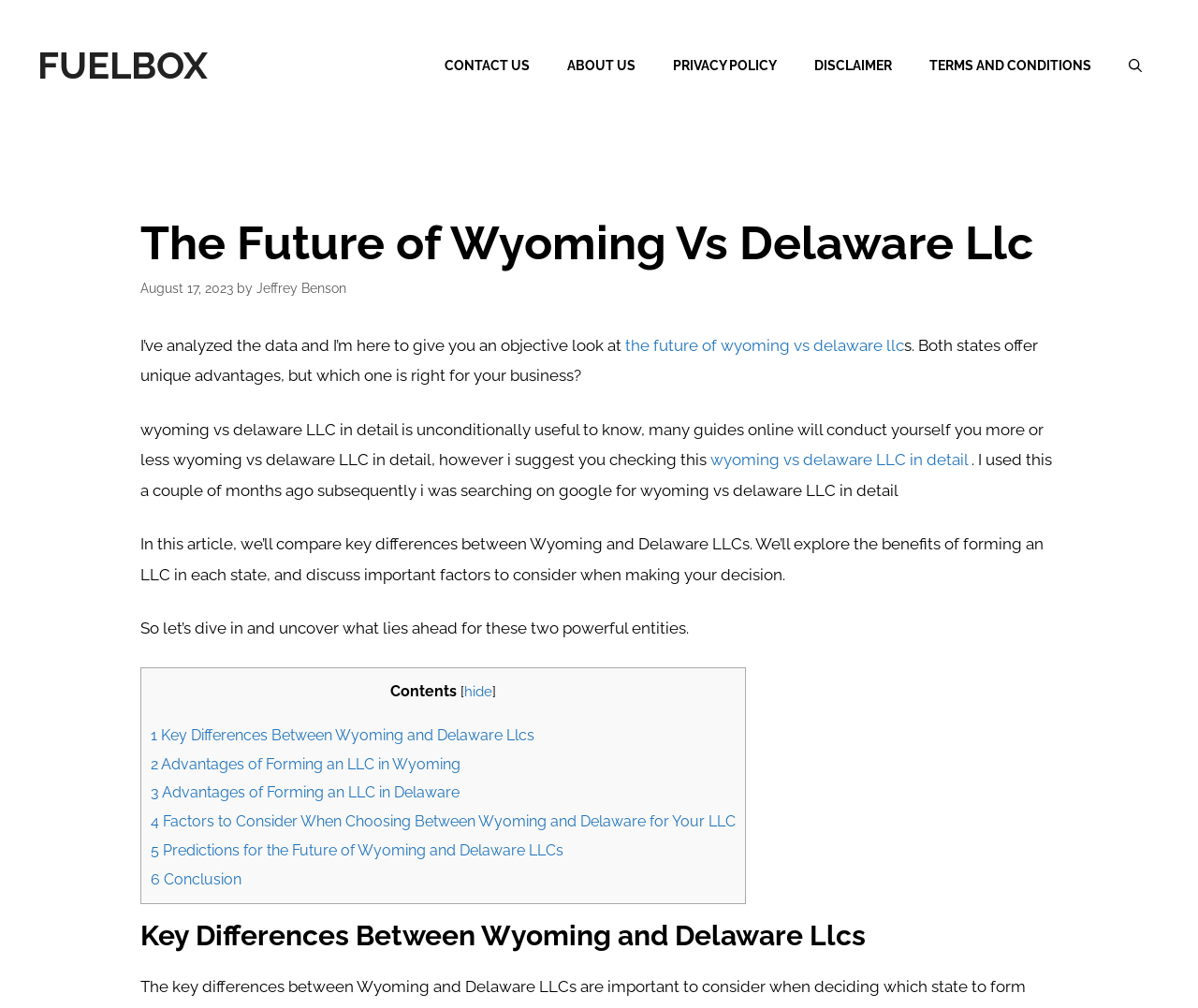Identify the bounding box coordinates of the area that should be clicked in order to complete the given instruction: "Explore the key differences between Wyoming and Delaware LLCs". The bounding box coordinates should be four float numbers between 0 and 1, i.e., [left, top, right, bottom].

[0.117, 0.912, 0.883, 0.946]